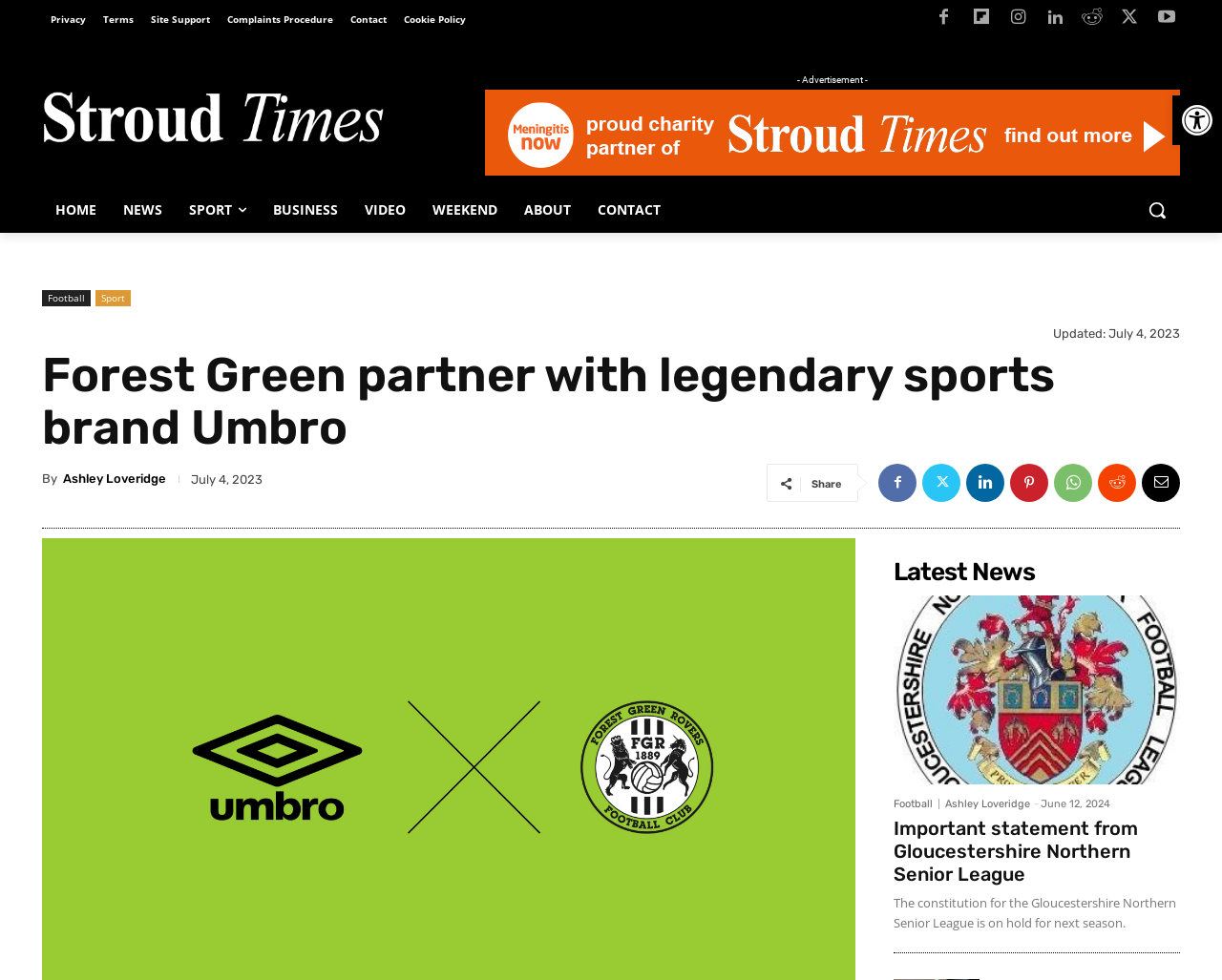Please provide a comprehensive answer to the question based on the screenshot: What is the name of the author of the article?

The answer can be found in the link element, which is located below the main heading and states 'By Ashley Loveridge'.